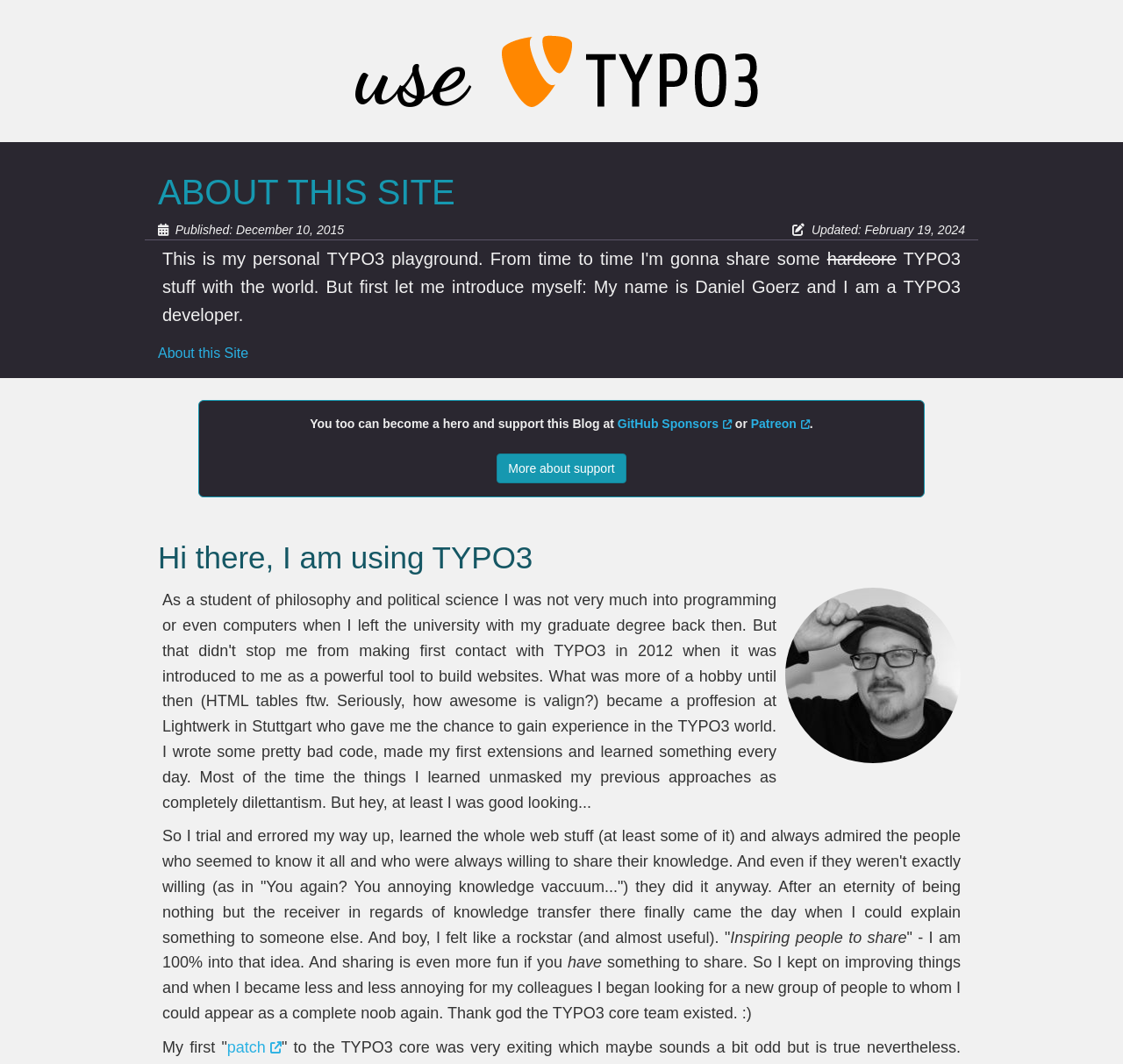Respond with a single word or phrase to the following question:
What is the date of the last update?

February 19, 2024